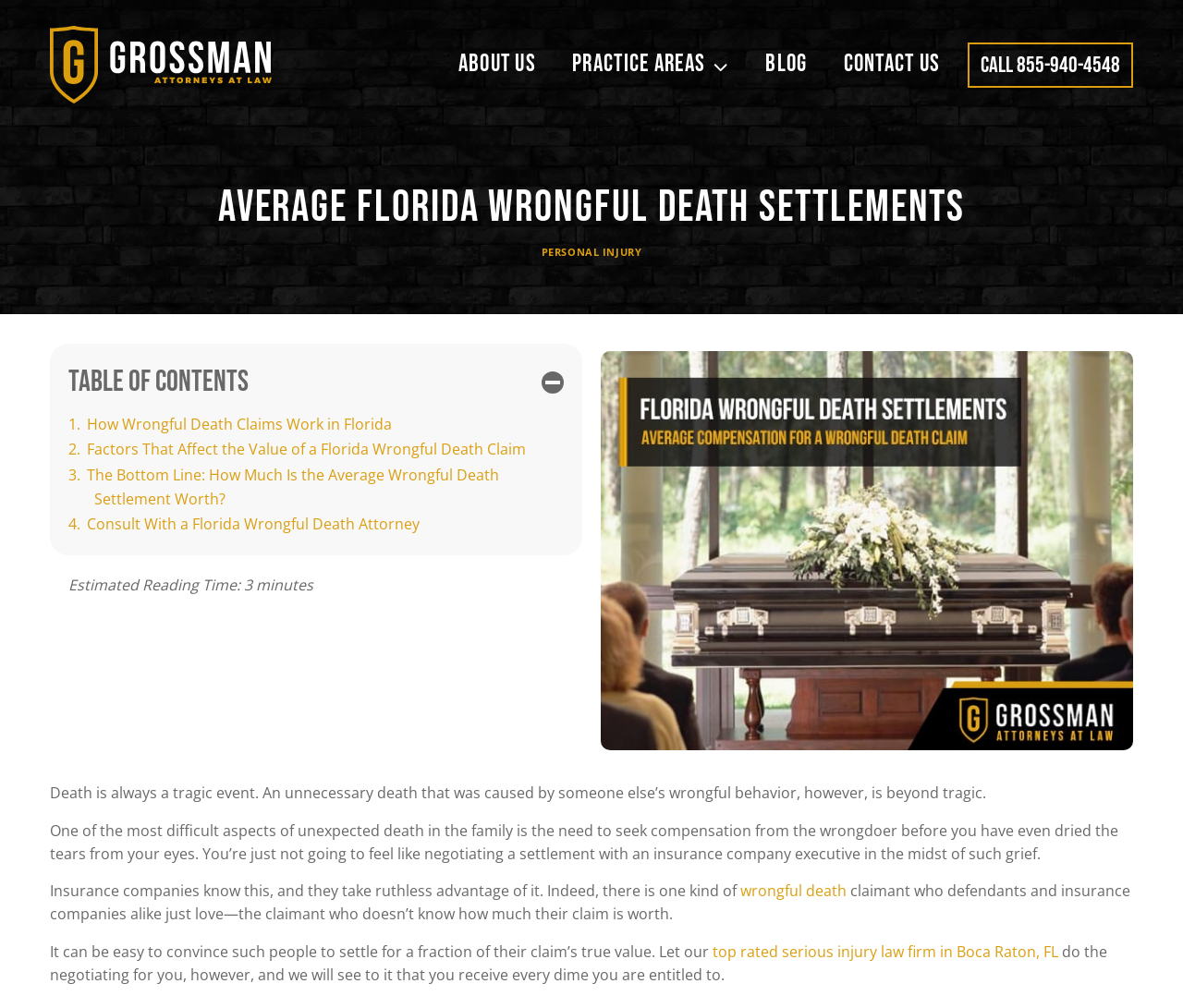Please specify the bounding box coordinates of the area that should be clicked to accomplish the following instruction: "Navigate to the 'CONTACT US' page". The coordinates should consist of four float numbers between 0 and 1, i.e., [left, top, right, bottom].

[0.698, 0.038, 0.81, 0.09]